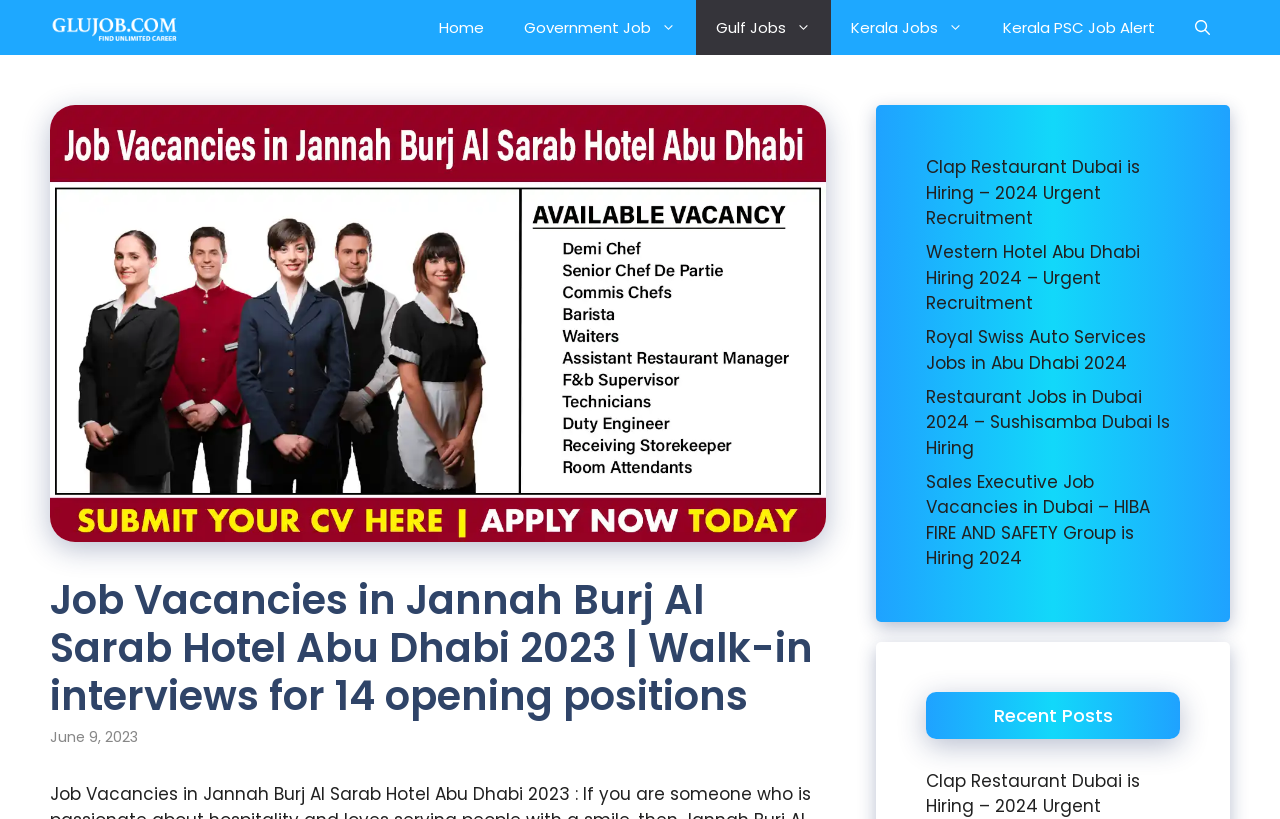Using the information in the image, give a detailed answer to the following question: What is the category of the job posting 'Clap Restaurant Dubai is Hiring – 2024 Urgent Recruitment'?

Based on the link text 'Clap Restaurant Dubai is Hiring – 2024 Urgent Recruitment', it can be inferred that the job posting is related to restaurant jobs.